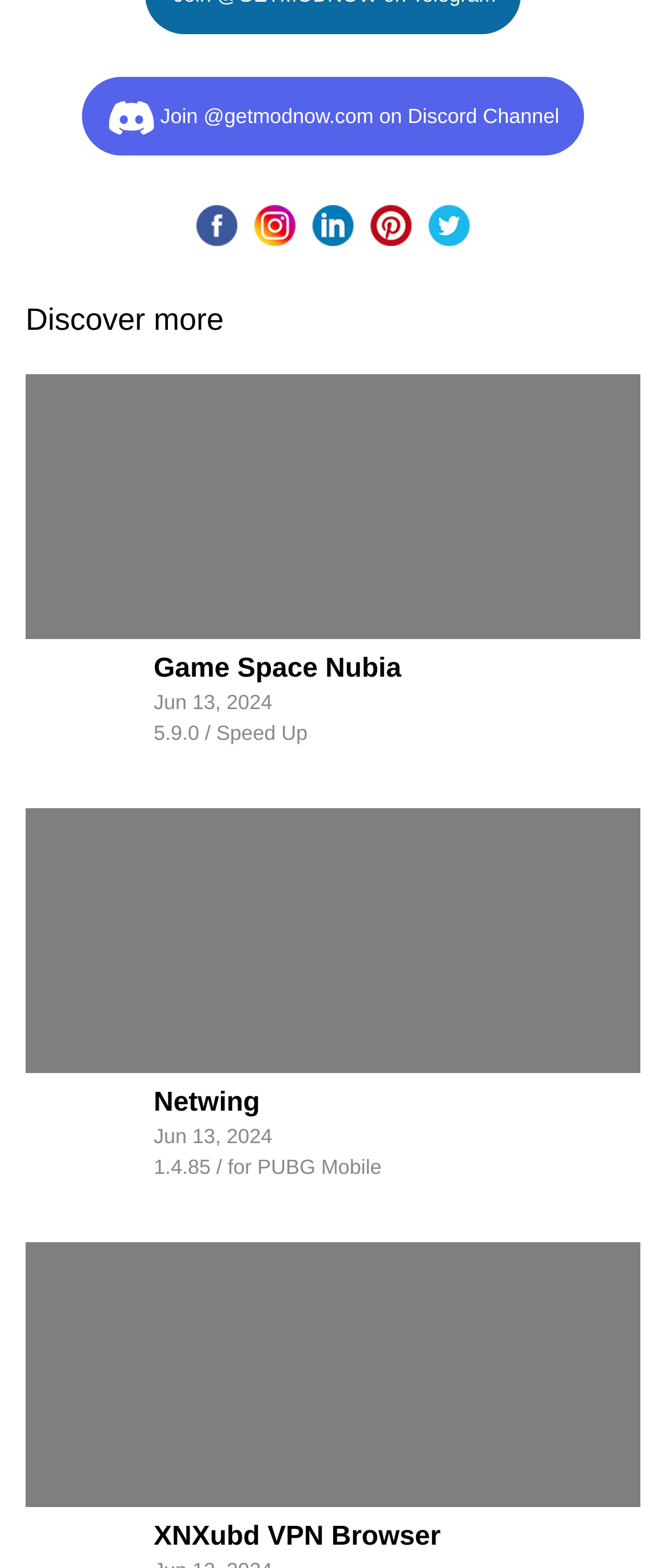Give a one-word or short-phrase answer to the following question: 
How many social media platforms are listed?

5